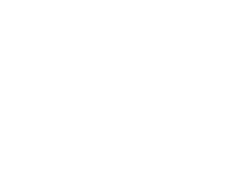Identify and describe all the elements present in the image.

The image features a stylized representation of the letter "W," likely symbolizing the brand name "Walk International." This organization focuses on providing comprehensive overseas education services, helping students with various aspects of studying abroad, including coaching for important tests like IELTS, TOEFL, GRE, and GMAT, as well as offering guidance on visa processing and university admissions. Walk International is notable for its emphasis on a holistic approach to education, aiming to support students in achieving their academic and professional goals in English-speaking countries such as the UK, USA, Canada, and Australia.